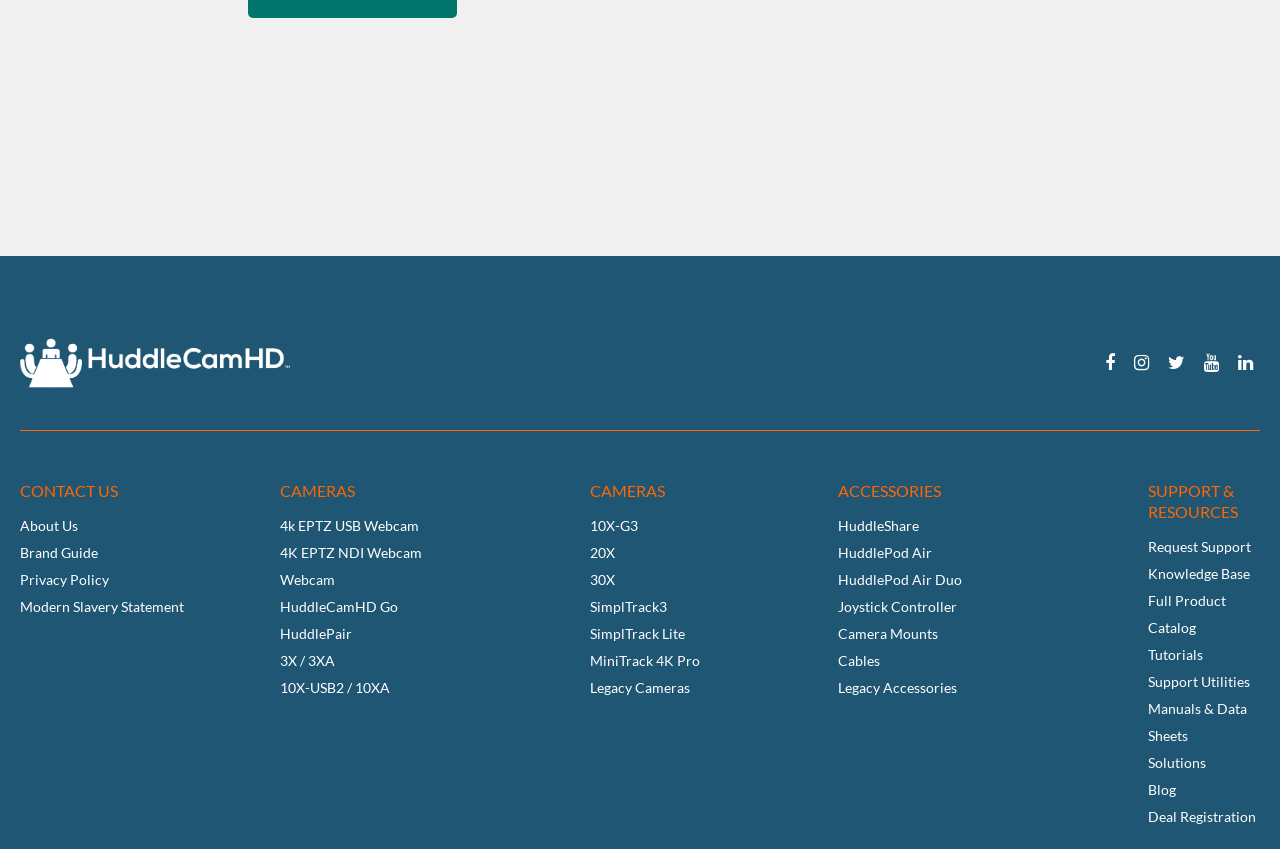Use a single word or phrase to answer the question:
What is the last link in the SUPPORT & RESOURCES section?

Deal Registration